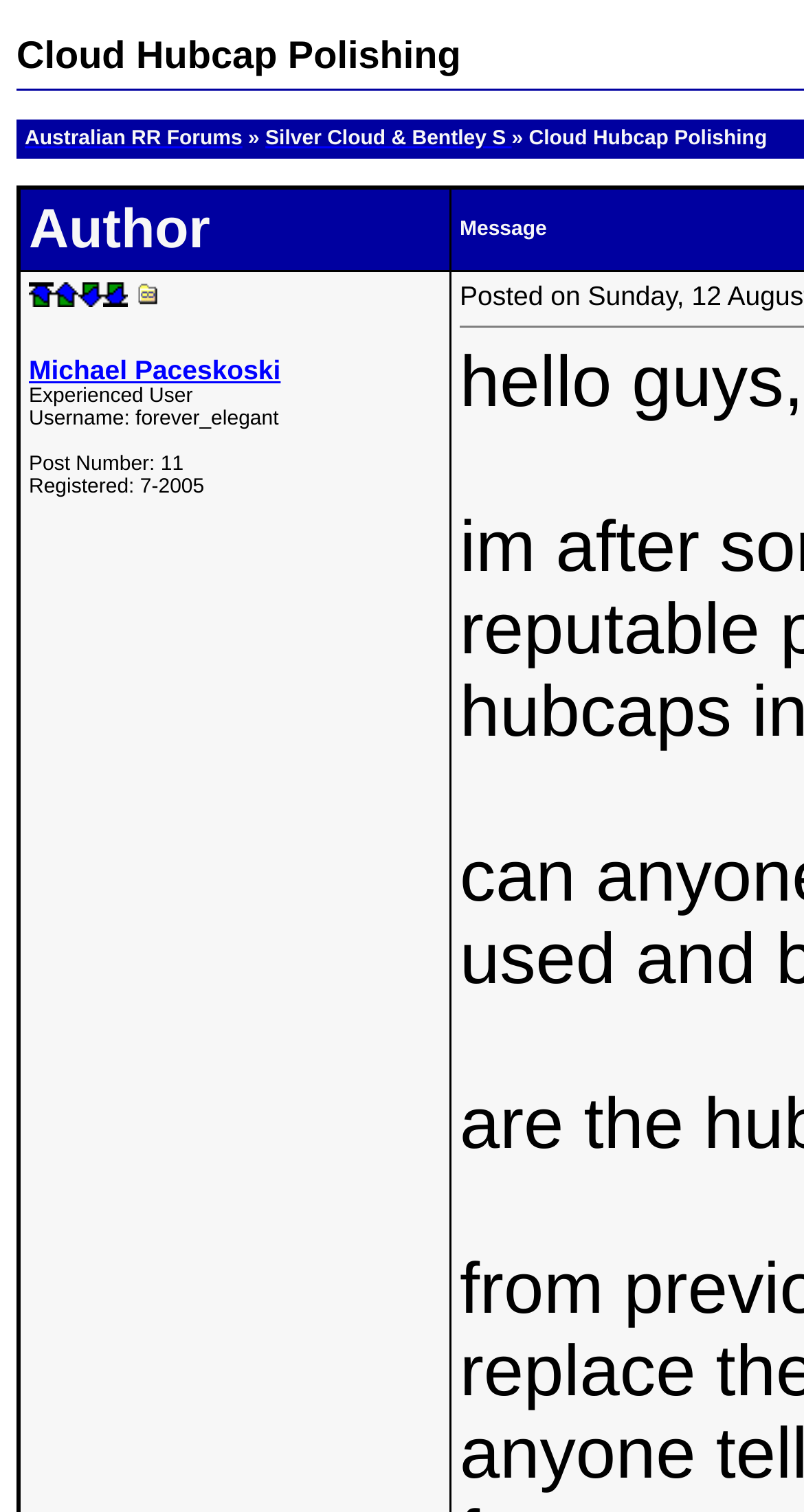Produce an extensive caption that describes everything on the webpage.

The webpage is a forum discussion page titled "Australian RR Forums: Cloud Hubcap Polishing". At the top, there are two links: "Australian RR Forums" and "Silver Cloud & Bentley S". Below these links, there is a table cell containing various navigation links and images, including "Top of page", "Previous message", "Next message", and "Bottom of page". 

To the right of these navigation links, there is a section displaying information about the author, Michael Paceskoski, who is an experienced user with the username "forever_elegant". This section also shows the post number, 11, and the registration date, 7-2005.

The main content of the page starts with a message that says "hello guys,".